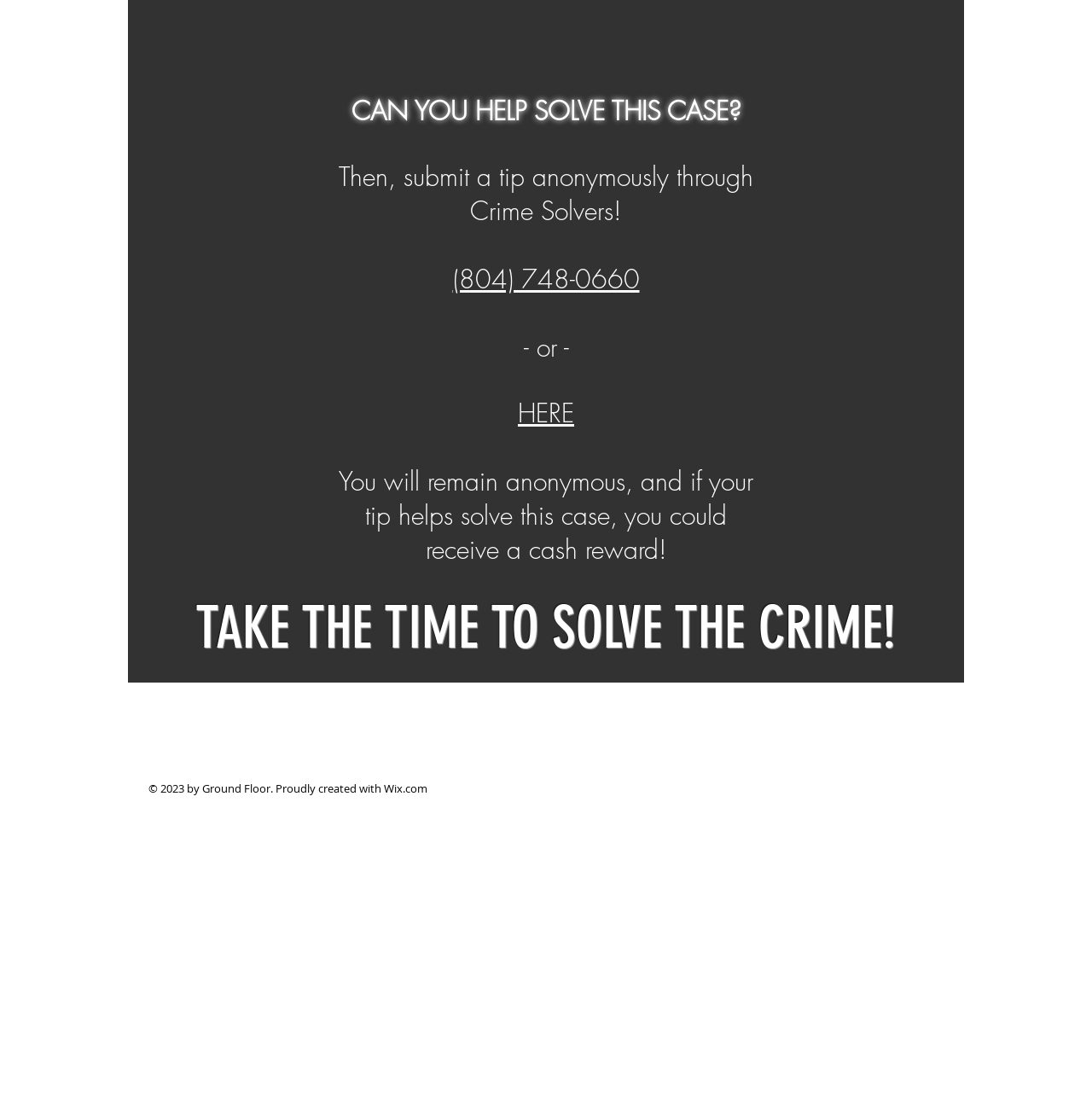What is the website builder used for this webpage?
Answer the question with a detailed explanation, including all necessary information.

The website builder used for this webpage is Wix.com, as indicated by the link element at the bottom of the page, which says 'Proudly created with Wix.com'.